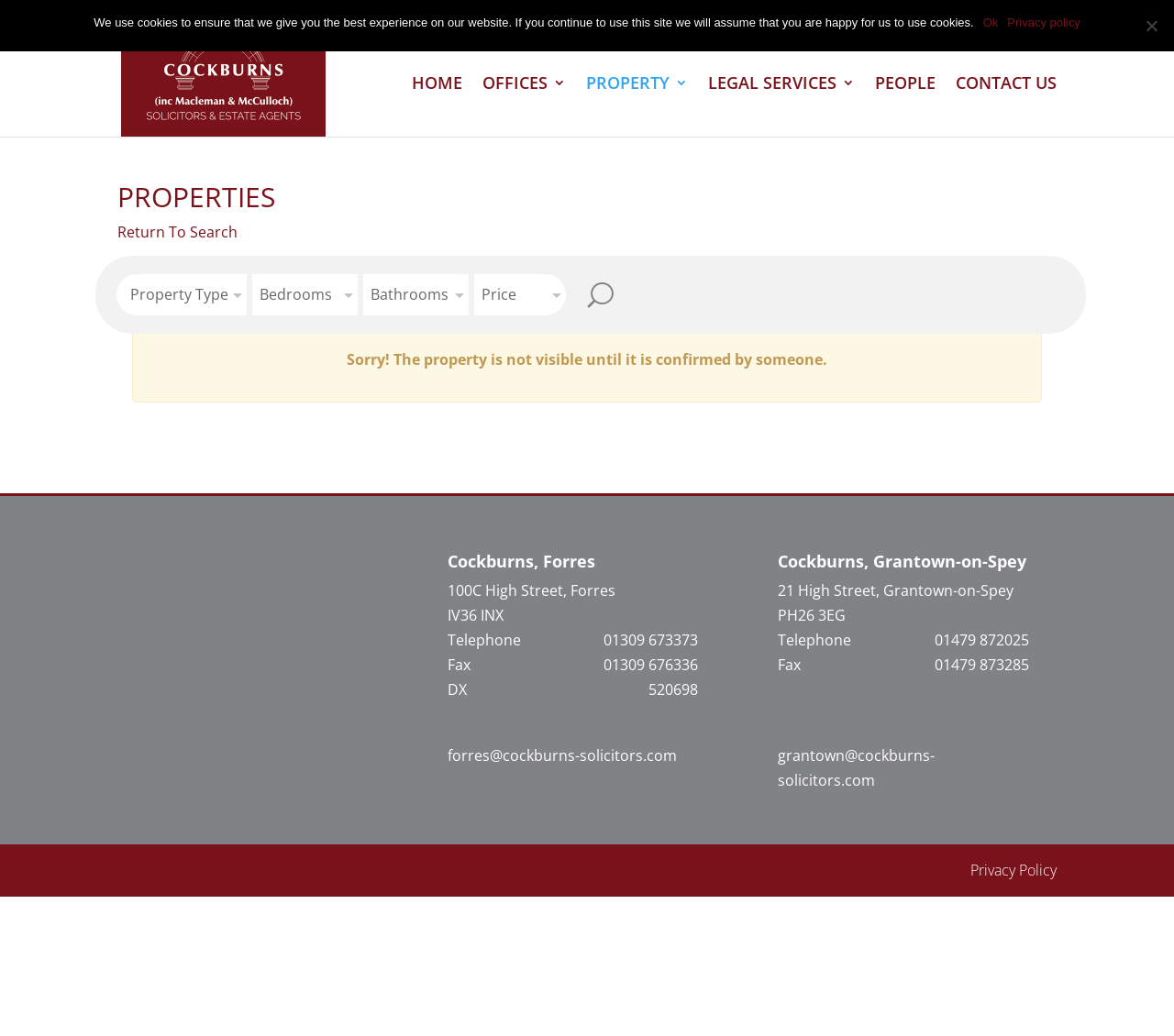How many offices does Cockburns Solicitors have?
Analyze the image and provide a thorough answer to the question.

I can see that the webpage mentions two office locations, one in Forres and one in Grantown-on-Spey, which suggests that Cockburns Solicitors has at least two offices.